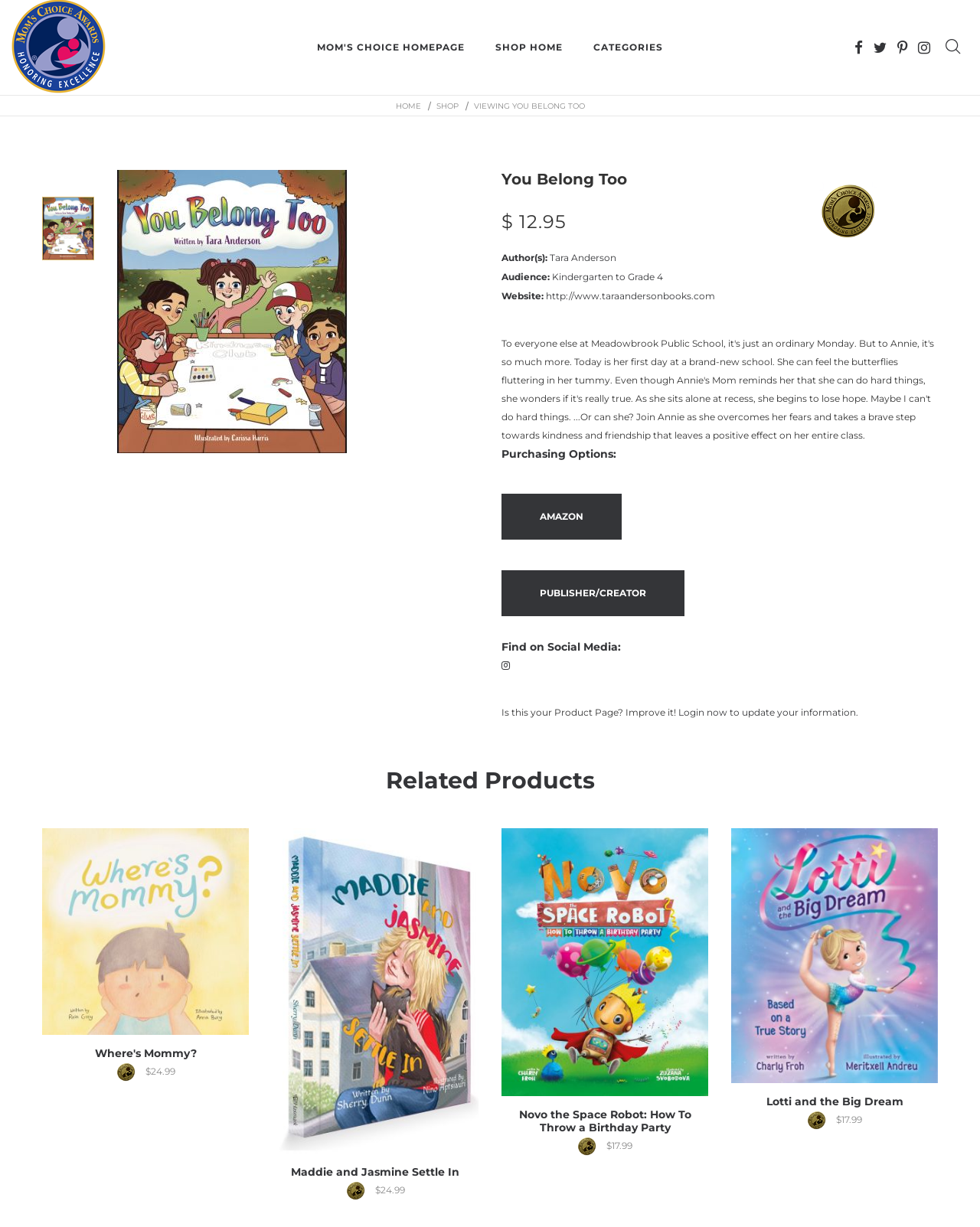Please identify the coordinates of the bounding box that should be clicked to fulfill this instruction: "View product details of You Belong Too".

[0.512, 0.138, 0.957, 0.153]